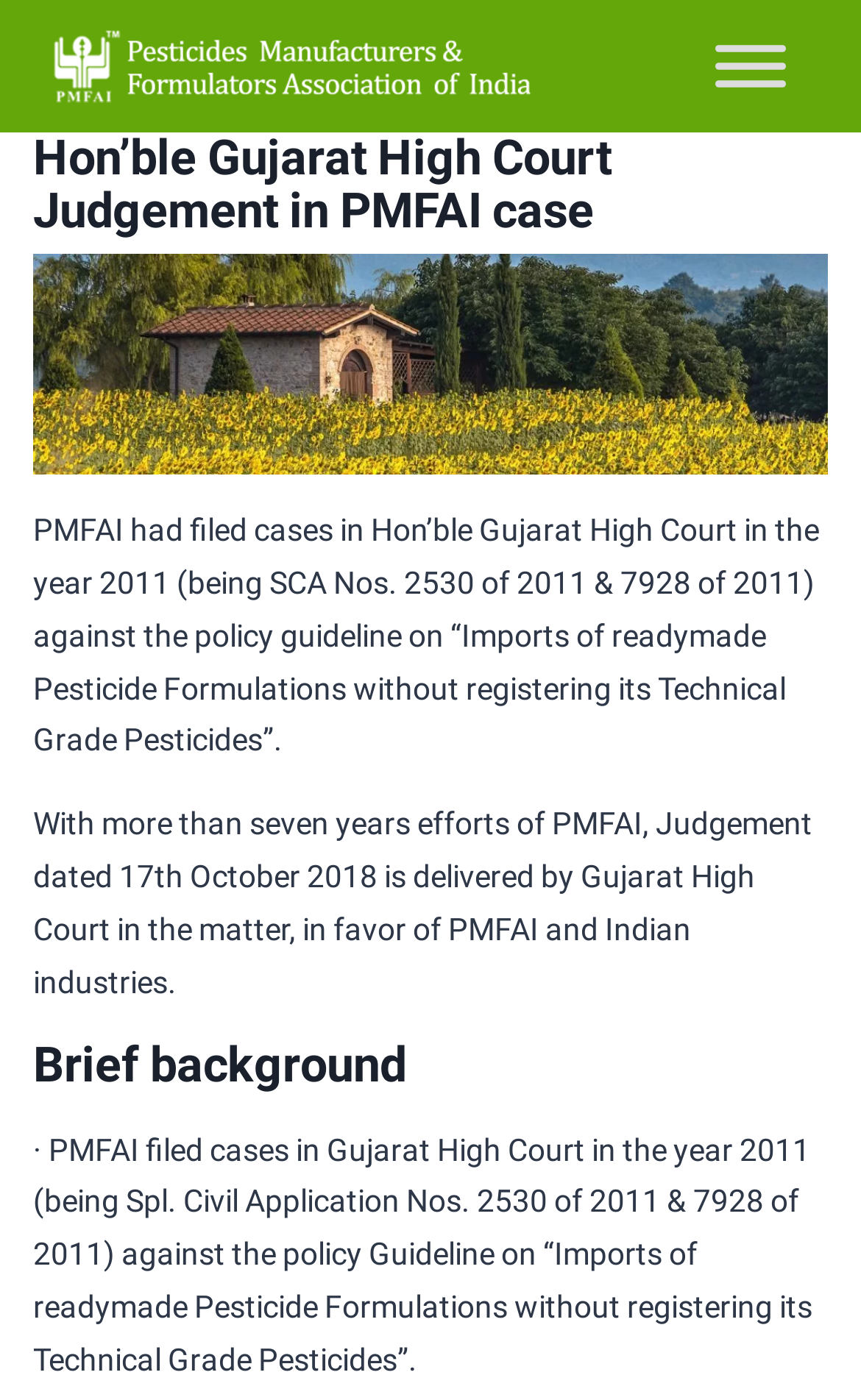Bounding box coordinates are specified in the format (top-left x, top-left y, bottom-right x, bottom-right y). All values are floating point numbers bounded between 0 and 1. Please provide the bounding box coordinate of the region this sentence describes: BTS 11

None